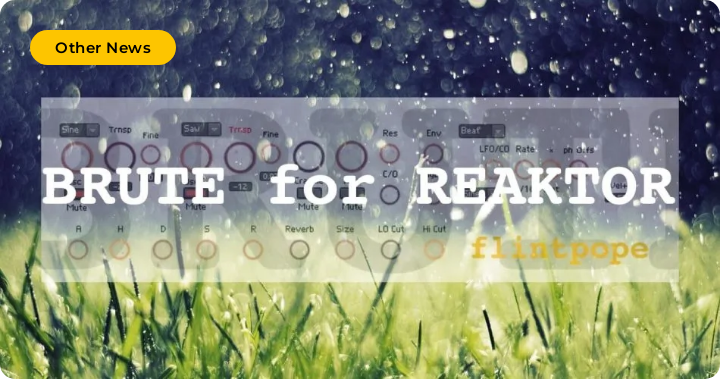What is the color of the banner above the synthesizer graphic?
Based on the screenshot, answer the question with a single word or phrase.

Bright yellow